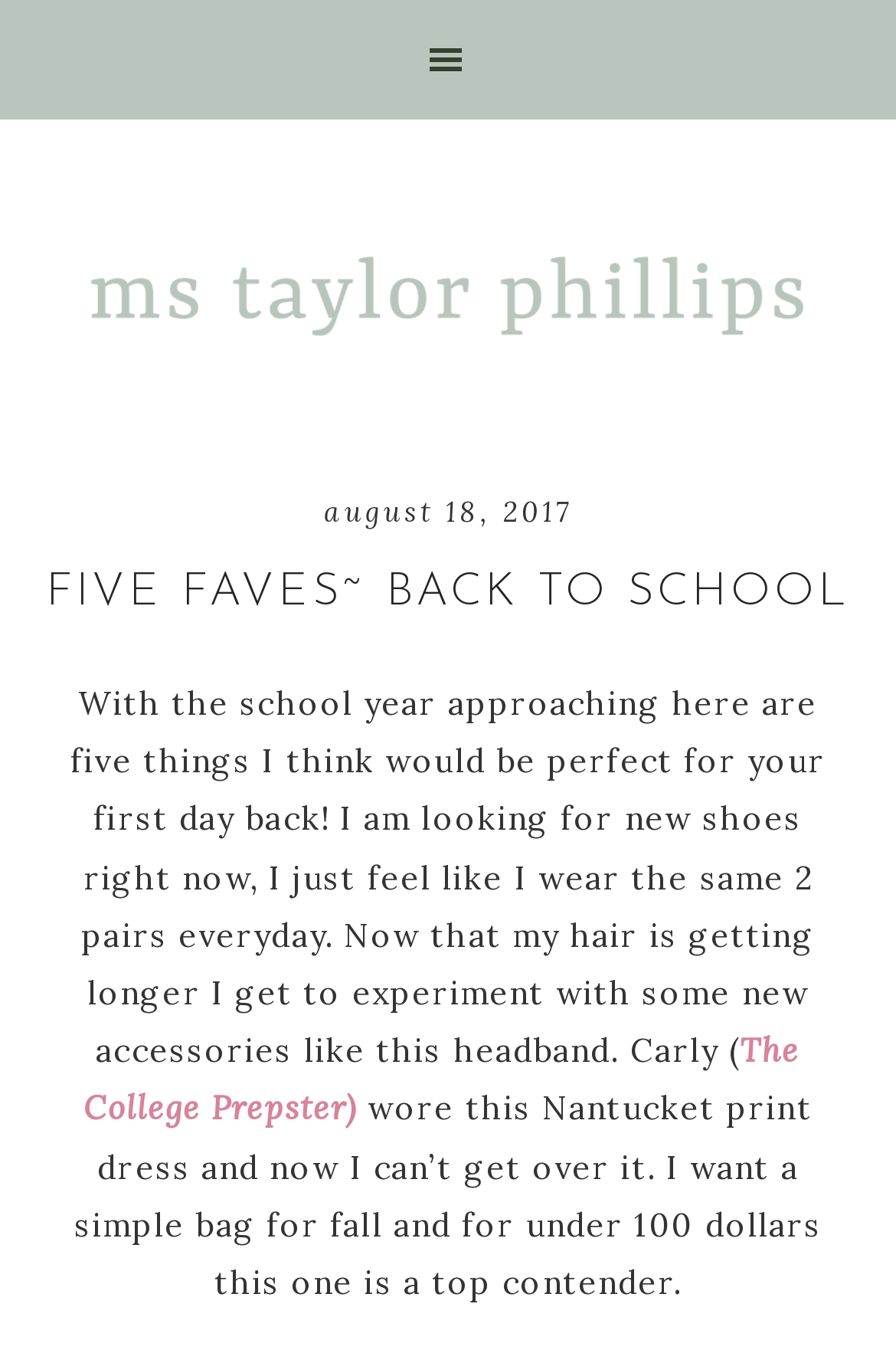Identify the main heading from the webpage and provide its text content.

FIVE FAVES~ BACK TO SCHOOL